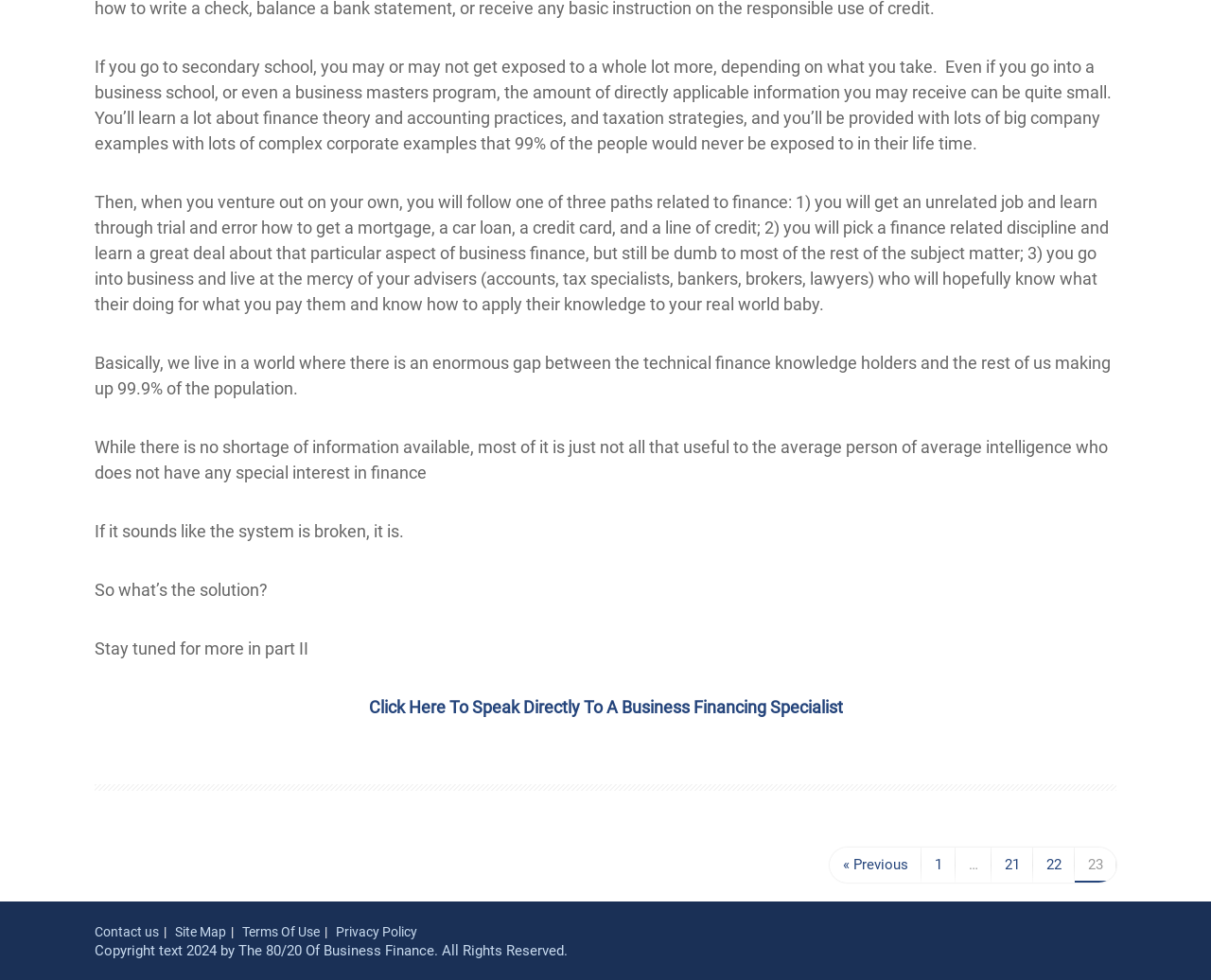Please find the bounding box coordinates of the element's region to be clicked to carry out this instruction: "Go to previous page".

[0.685, 0.865, 0.761, 0.9]